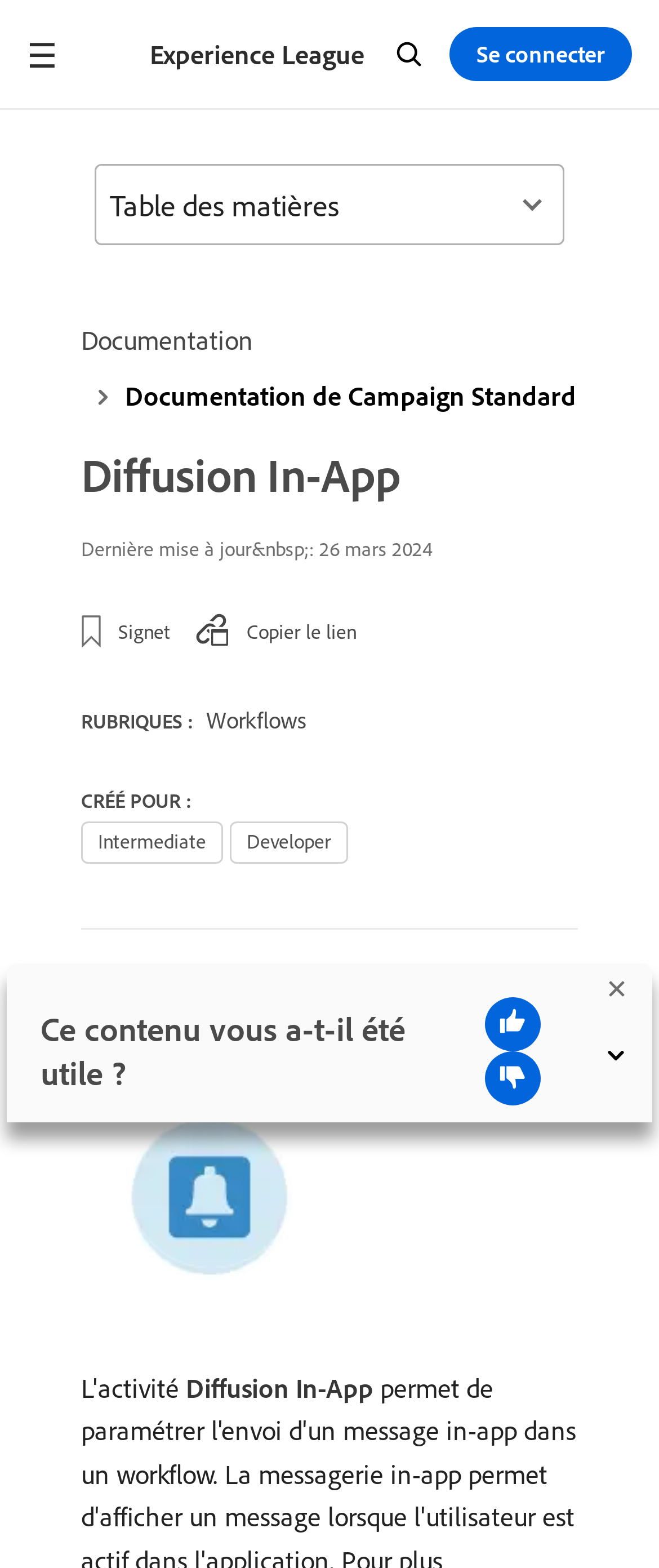What is the last update date?
Please give a detailed and thorough answer to the question, covering all relevant points.

The last update date is mentioned in the webpage as 'Dernière mise à jour : 26 mars 2024', which is located at the top right section of the webpage, with a bounding box of [0.477, 0.342, 0.656, 0.358].